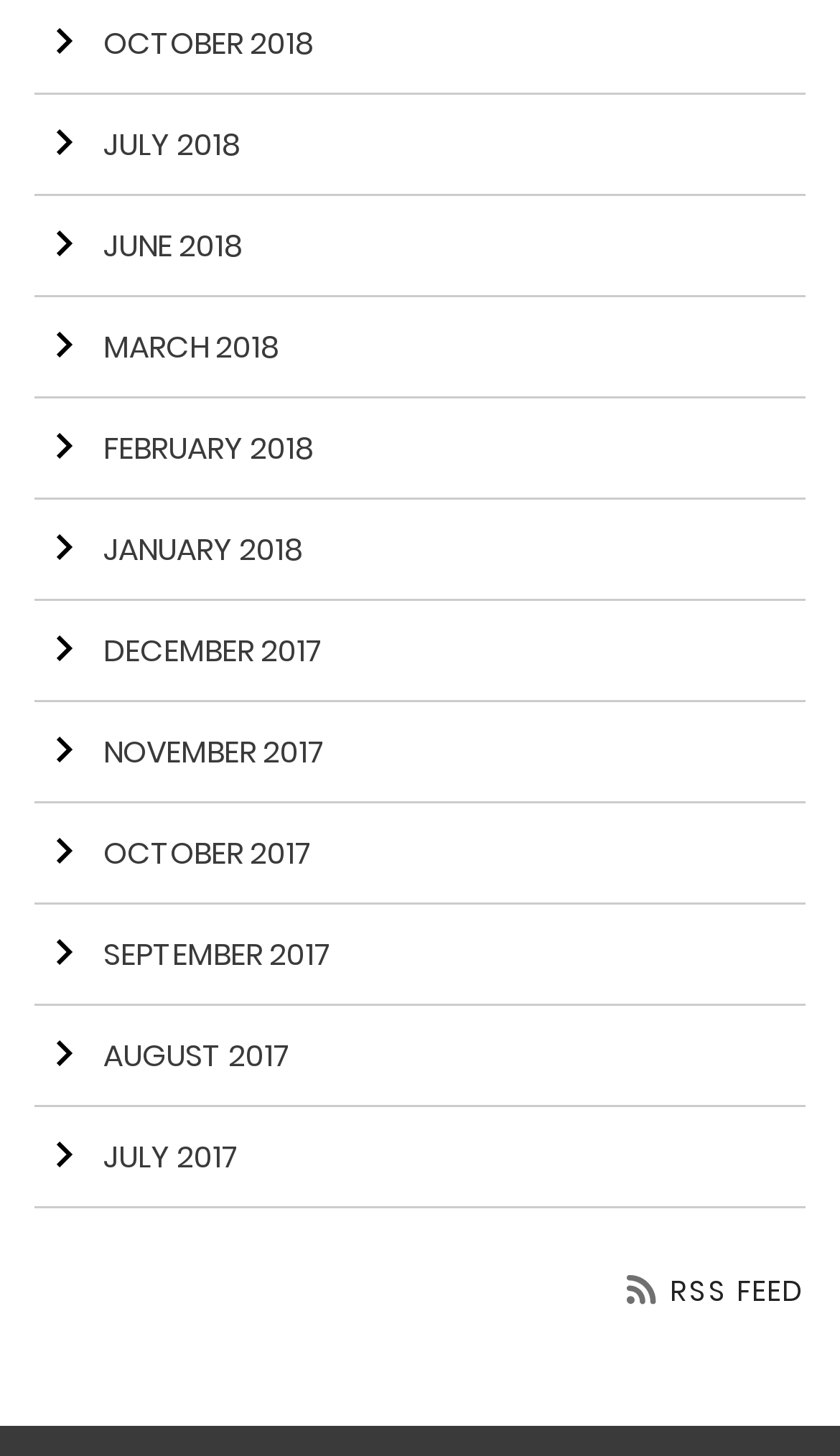Determine the bounding box coordinates of the section I need to click to execute the following instruction: "View March 2018 archives". Provide the coordinates as four float numbers between 0 and 1, i.e., [left, top, right, bottom].

[0.041, 0.204, 0.959, 0.274]